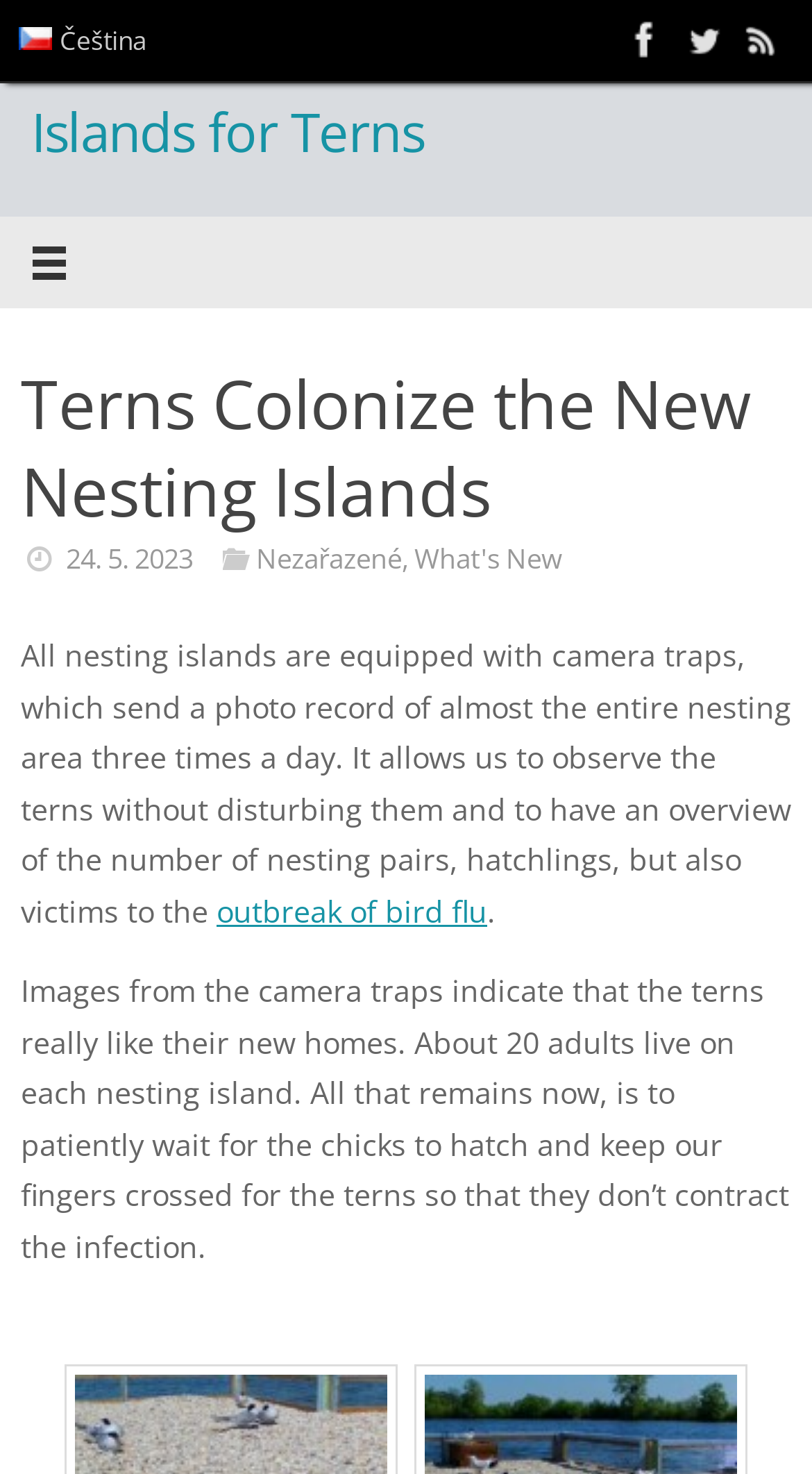Pinpoint the bounding box coordinates of the clickable element to carry out the following instruction: "Go to Islands for Terns."

[0.038, 0.071, 0.523, 0.11]